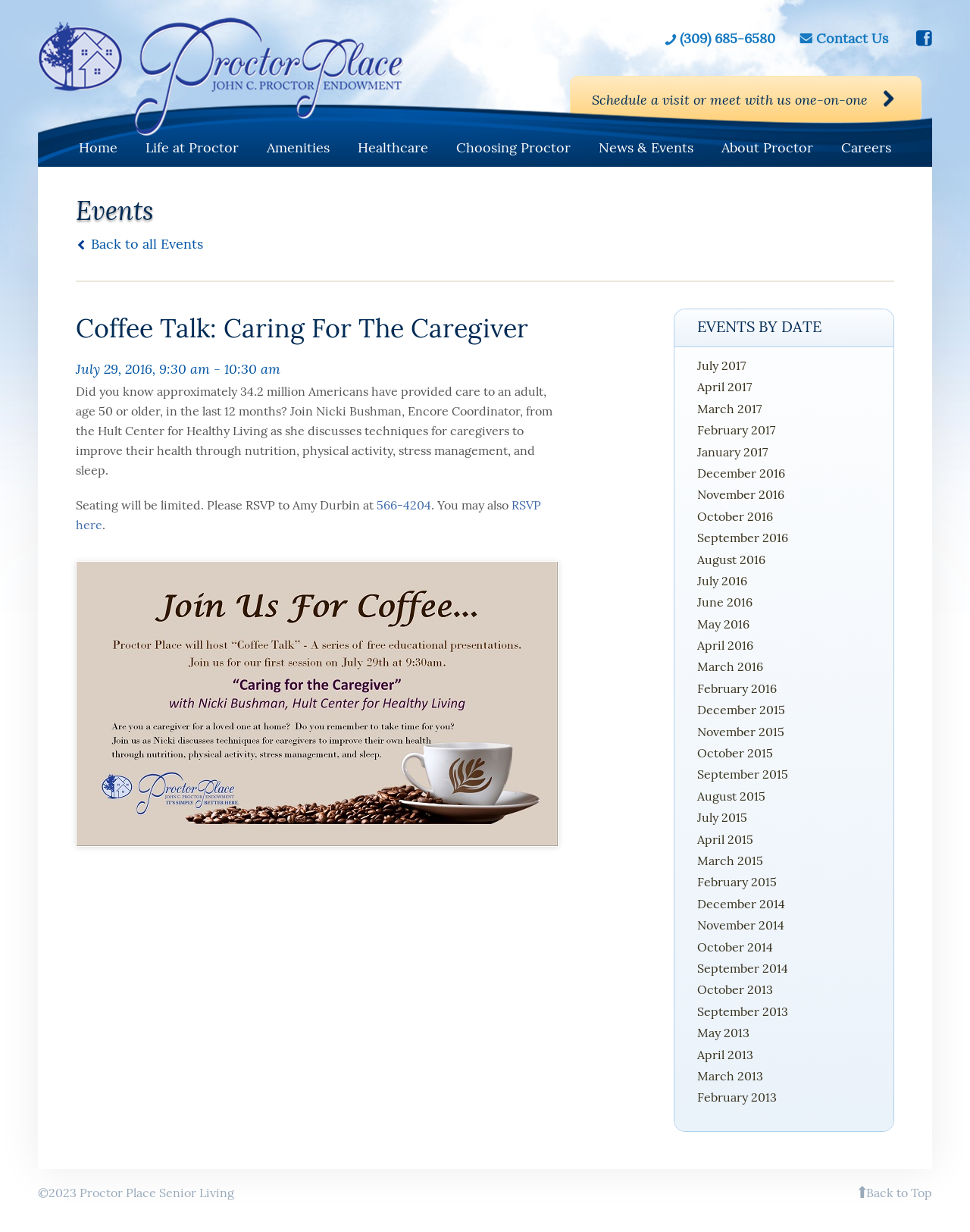Kindly determine the bounding box coordinates of the area that needs to be clicked to fulfill this instruction: "Click the 'Proctor Place Senior Living' link".

[0.039, 0.014, 0.416, 0.025]